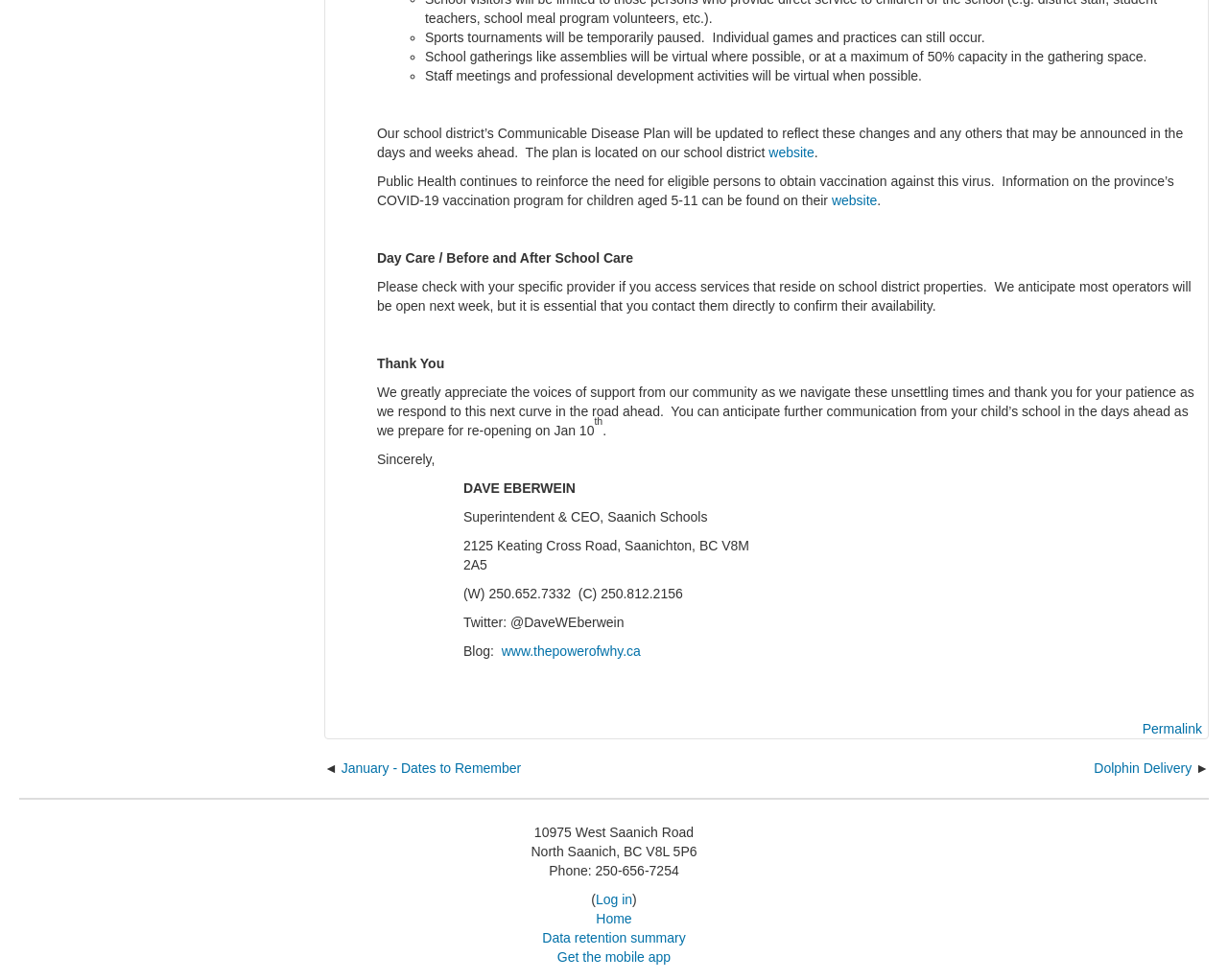Determine the bounding box coordinates for the region that must be clicked to execute the following instruction: "Check the information on the province's COVID-19 vaccination program for children".

[0.677, 0.197, 0.714, 0.212]